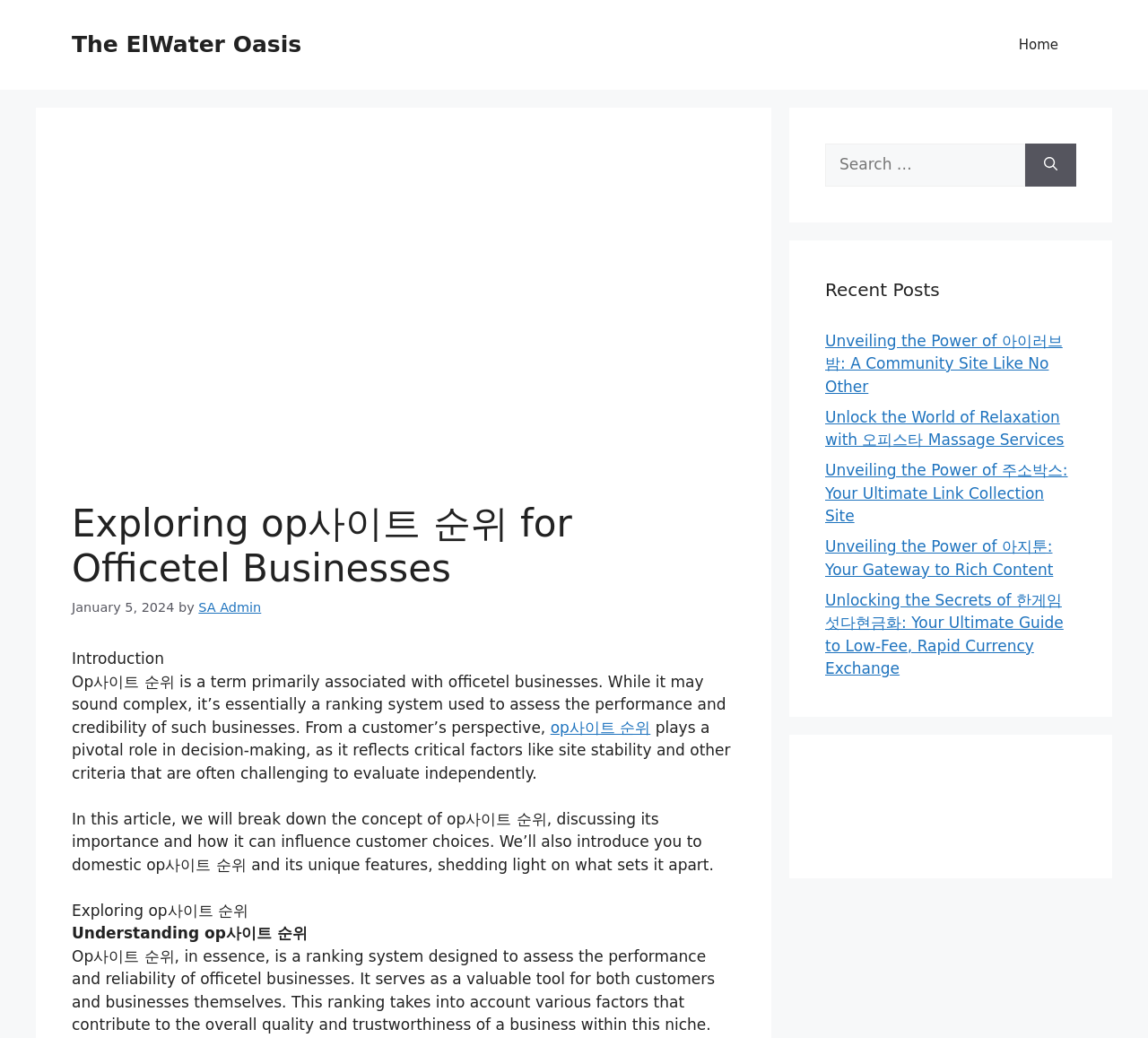Locate the bounding box of the UI element described in the following text: "Home".

[0.872, 0.017, 0.938, 0.069]